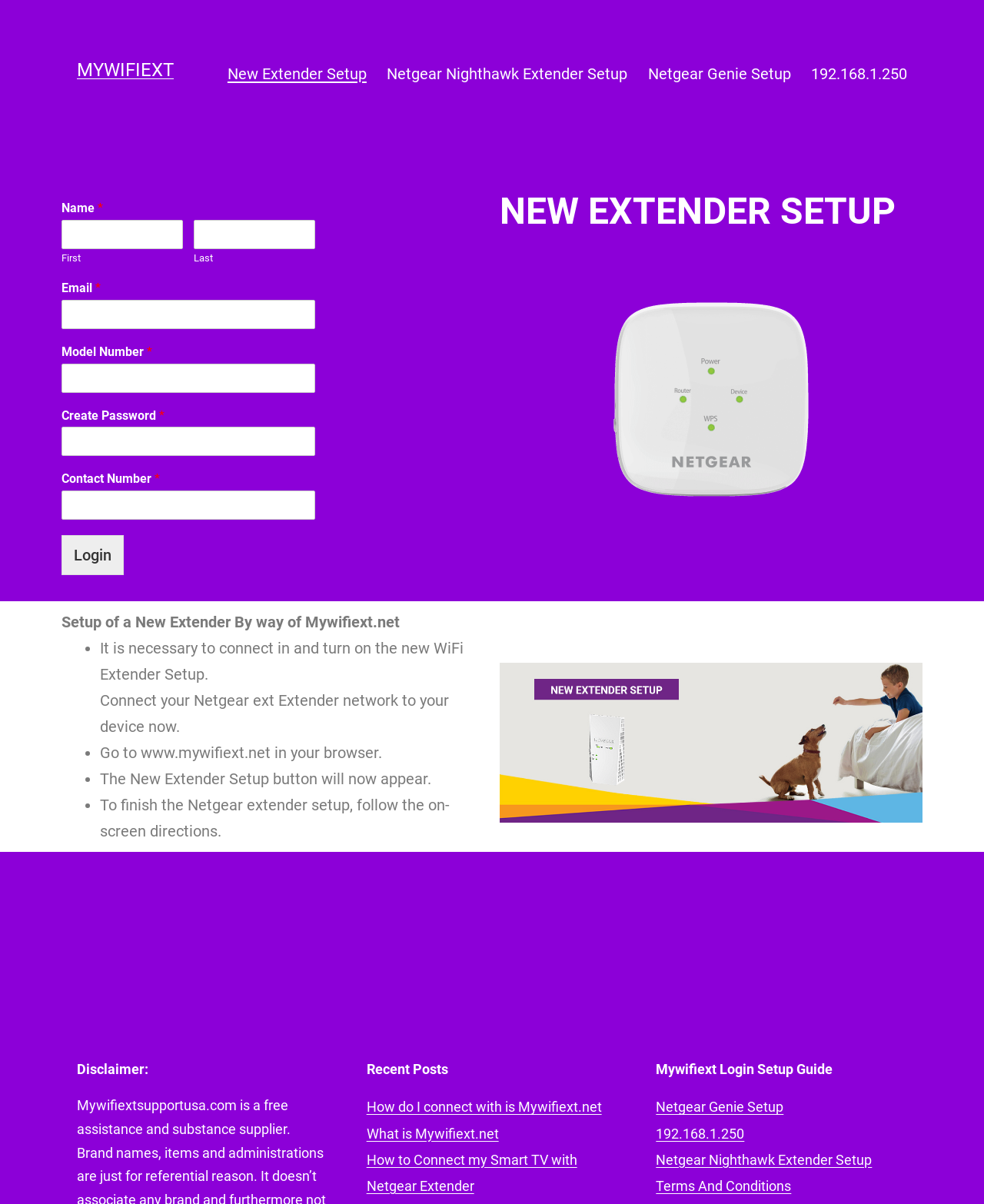Find the bounding box coordinates for the HTML element described as: "parent_node: Model Number * name="wpforms[fields][2]"". The coordinates should consist of four float values between 0 and 1, i.e., [left, top, right, bottom].

[0.062, 0.302, 0.32, 0.326]